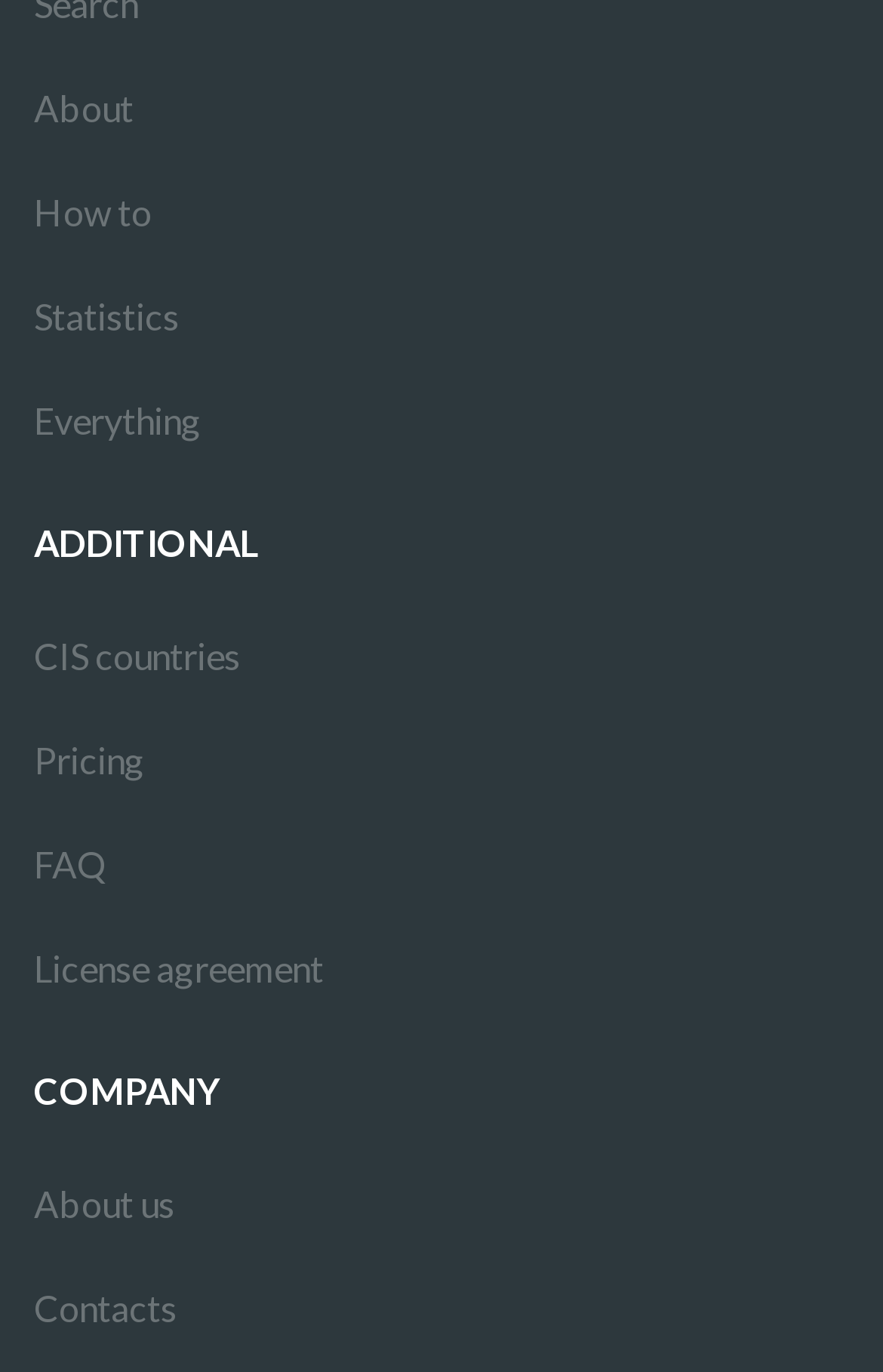What is the last link in the top navigation menu?
Refer to the image and offer an in-depth and detailed answer to the question.

I looked at the top navigation menu and found that the last link is 'Contacts', which is located at the bottom of the menu.